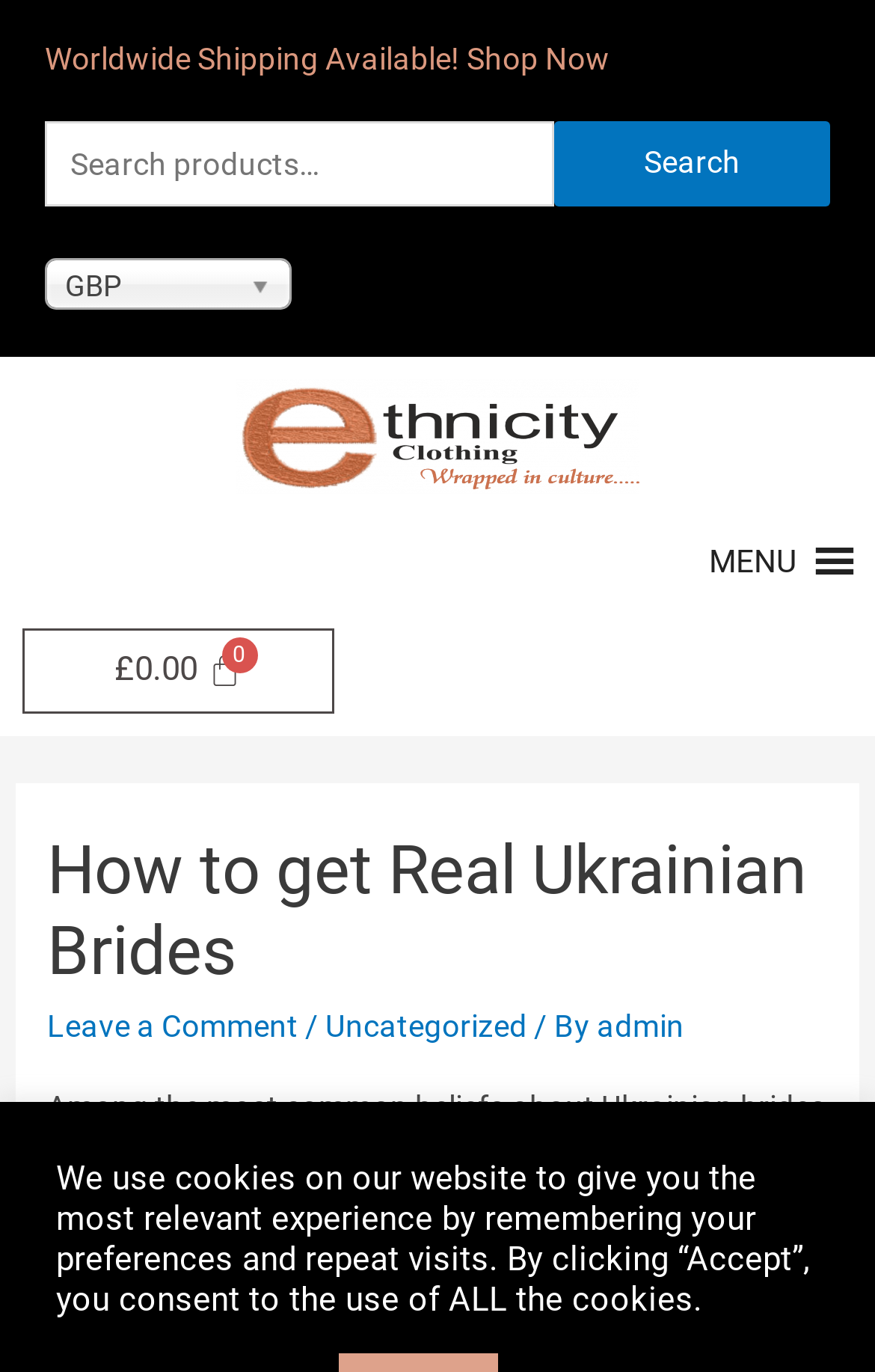Is the menu expanded?
Examine the image and give a concise answer in one word or a short phrase.

No